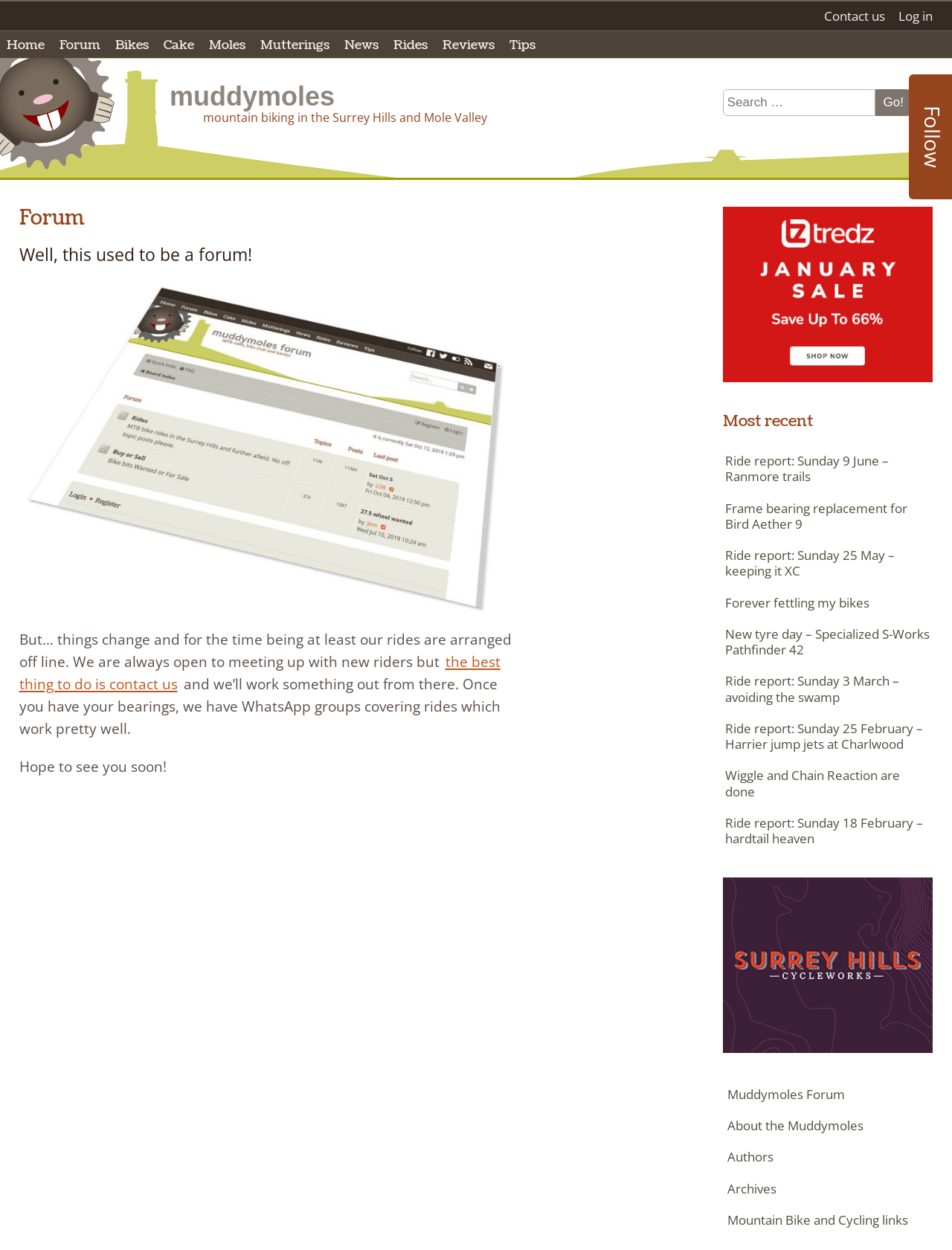Extract the bounding box for the UI element that matches this description: "parent_node: FOLLOW NOW I KNOW".

None